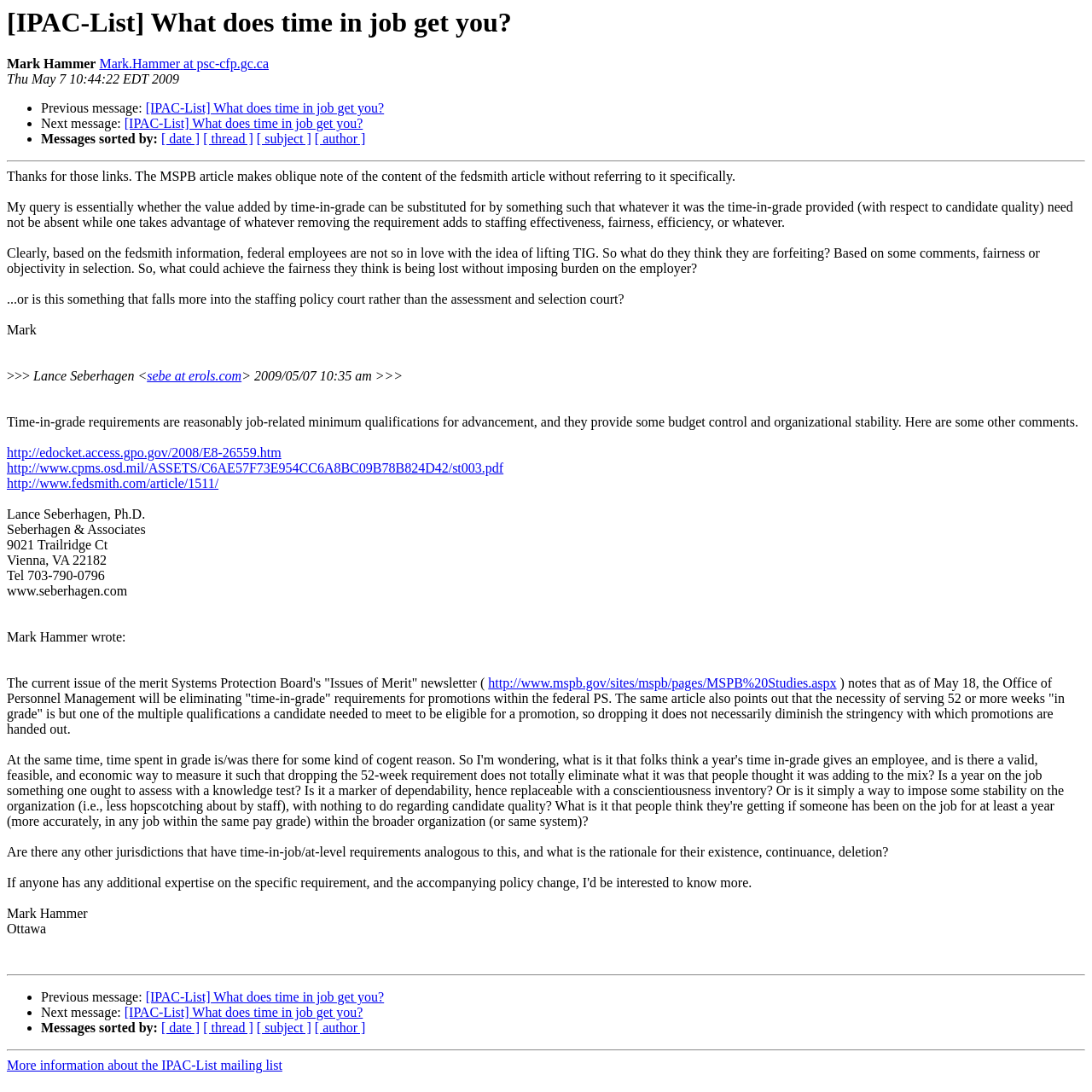Provide the bounding box coordinates of the HTML element this sentence describes: "[ thread ]". The bounding box coordinates consist of four float numbers between 0 and 1, i.e., [left, top, right, bottom].

[0.186, 0.935, 0.232, 0.948]